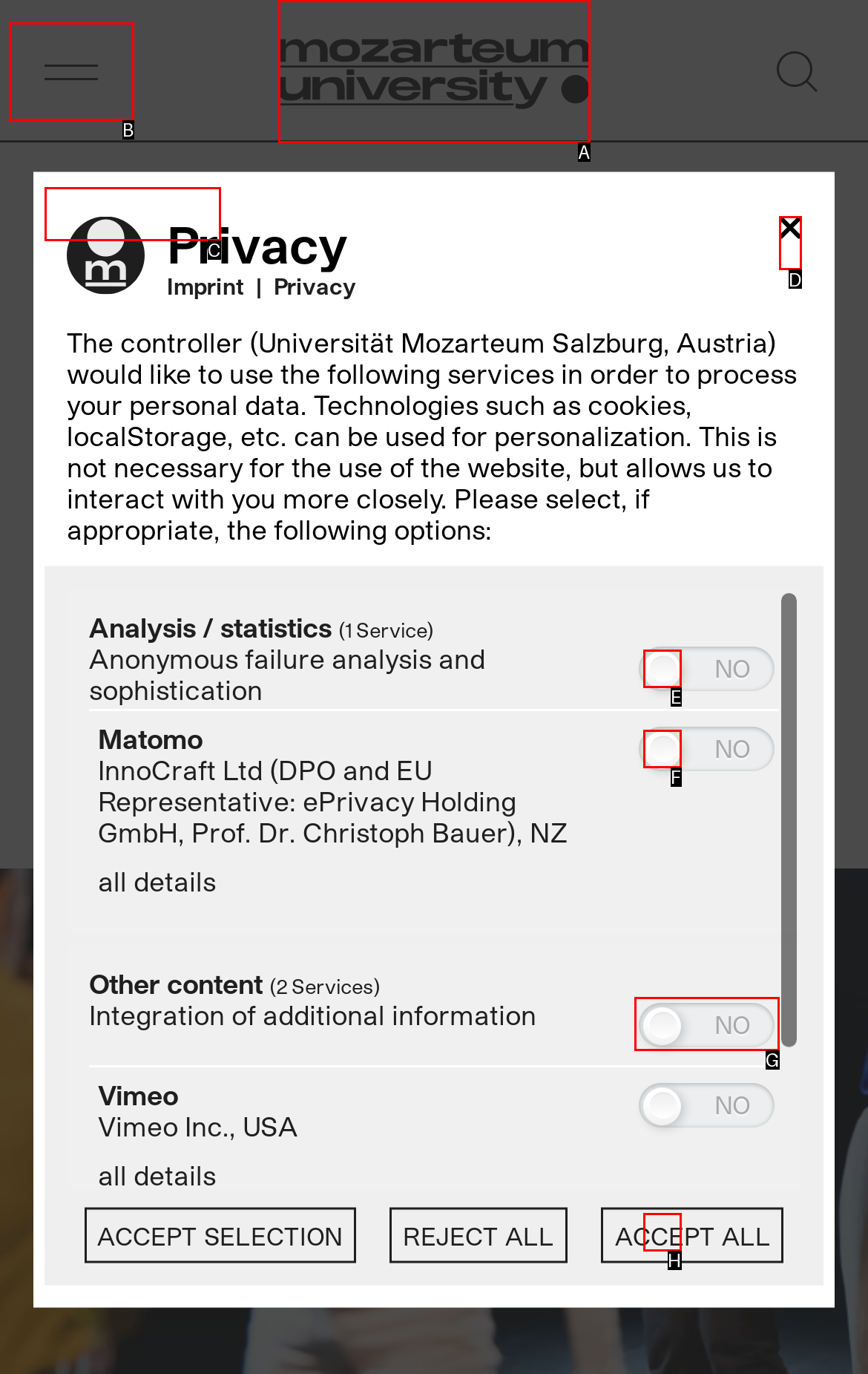Identify the UI element that corresponds to this description: Built with and by AVAIA.
Respond with the letter of the correct option.

None